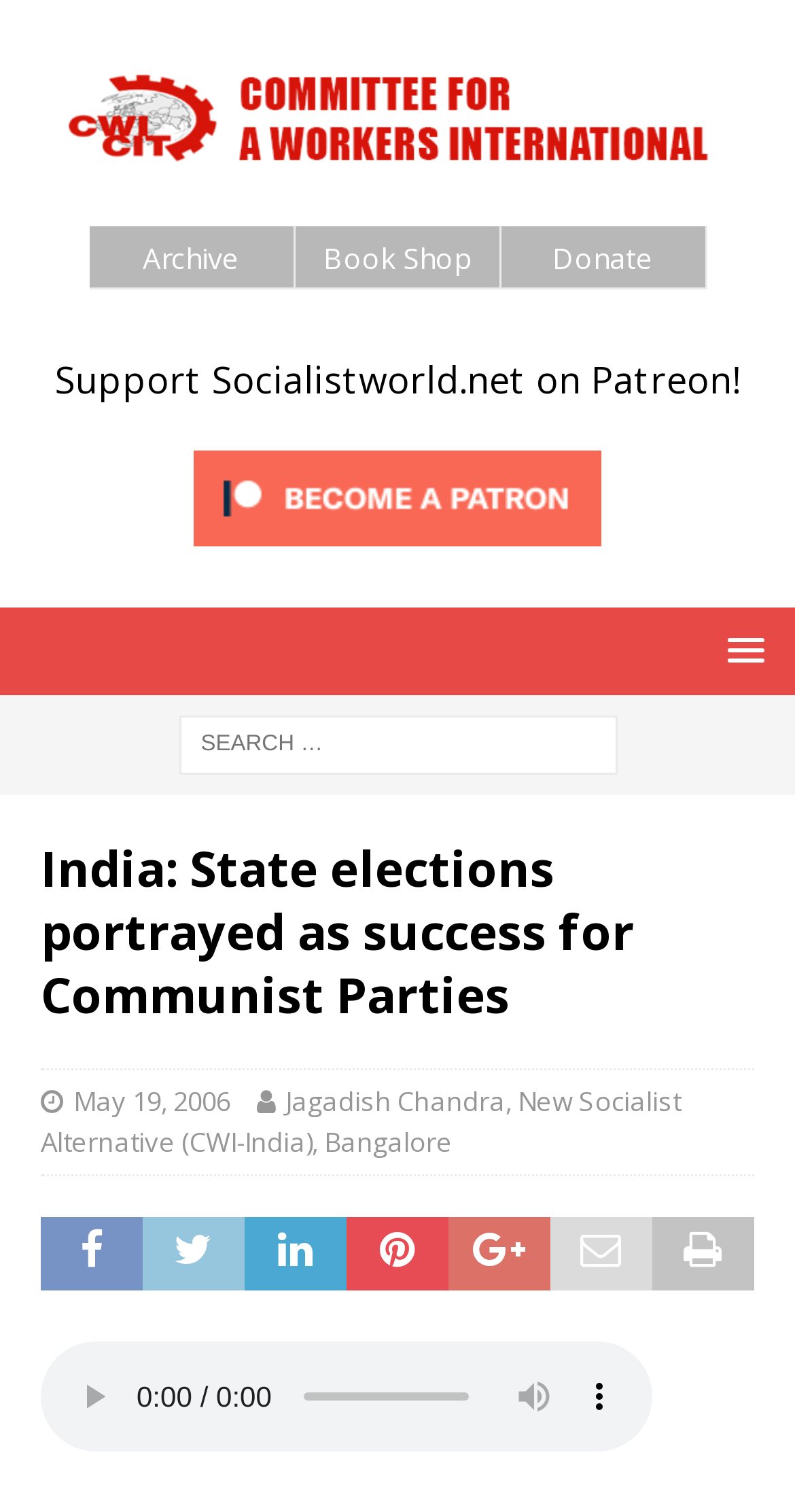What is the label of the image in the Patreon link?
Please provide a detailed and comprehensive answer to the question.

I looked at the link element with the label 'Click to become a patron at Patreon!' and found an image element inside it with the label 'Become a patron at Patreon!'.